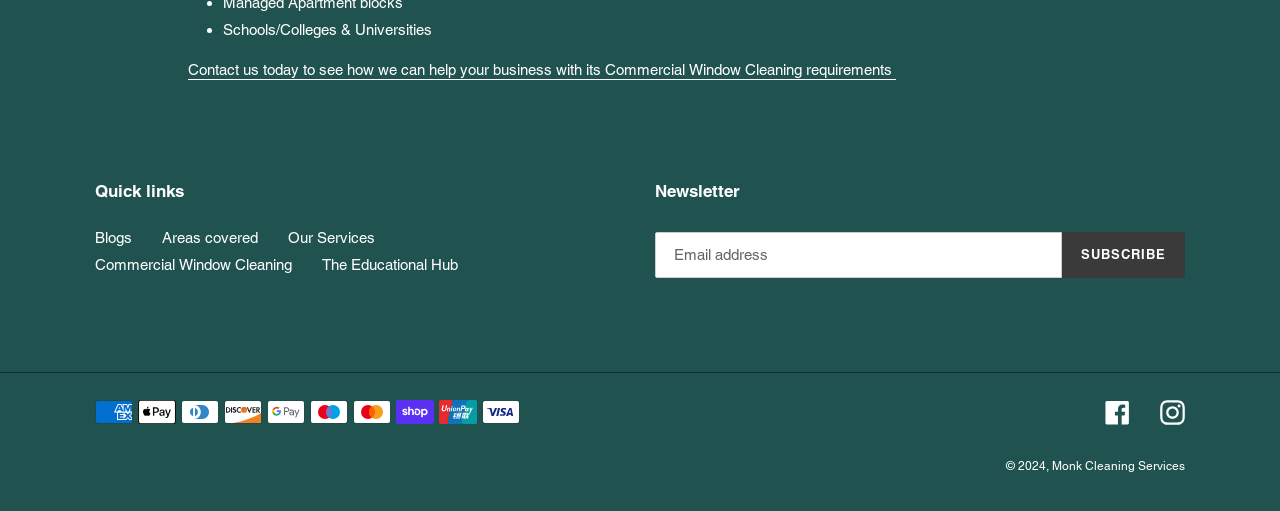How many payment methods are accepted? Based on the image, give a response in one word or a short phrase.

10